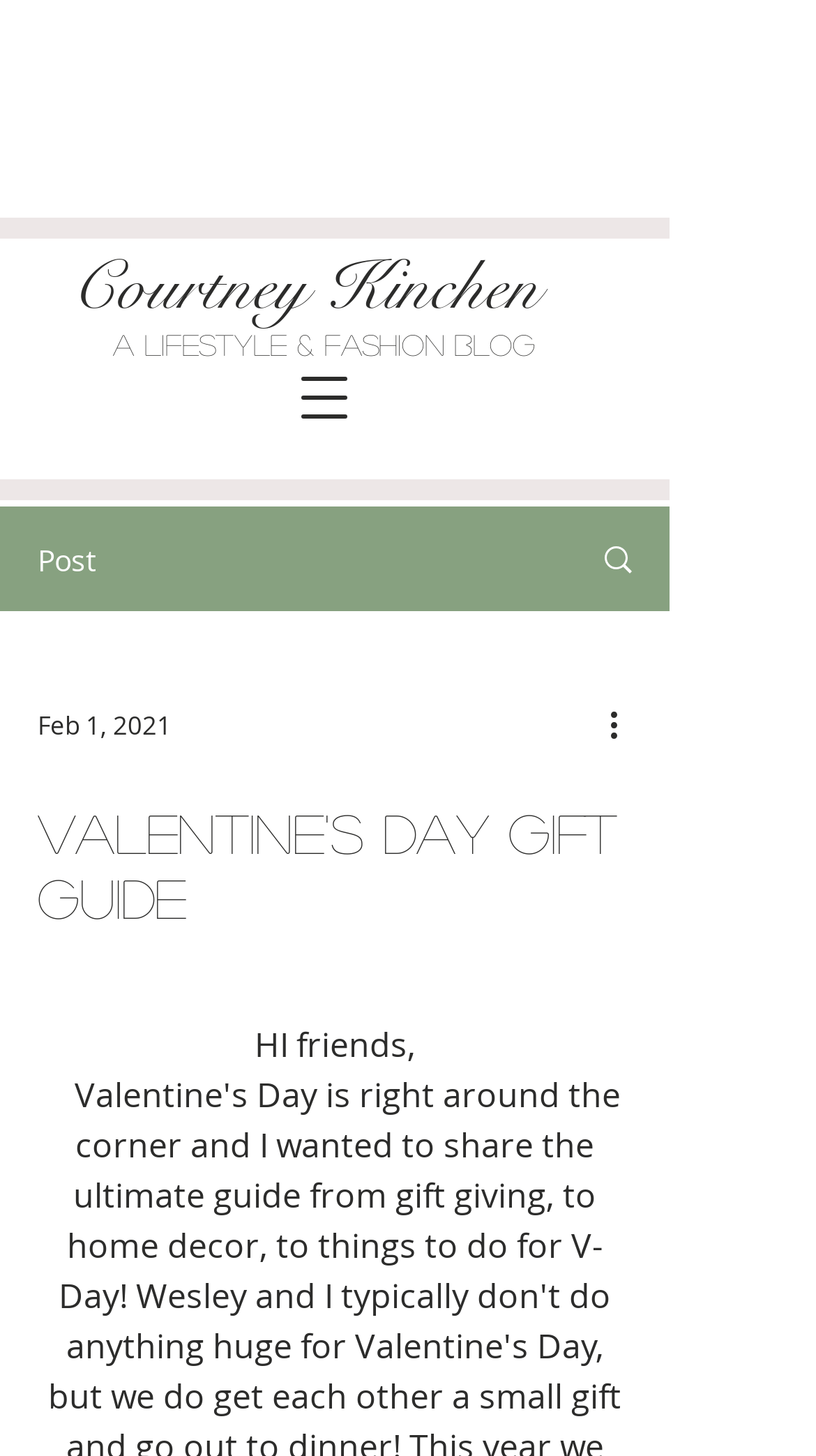Please provide a brief answer to the question using only one word or phrase: 
What is the date of the post?

Feb 1, 2021